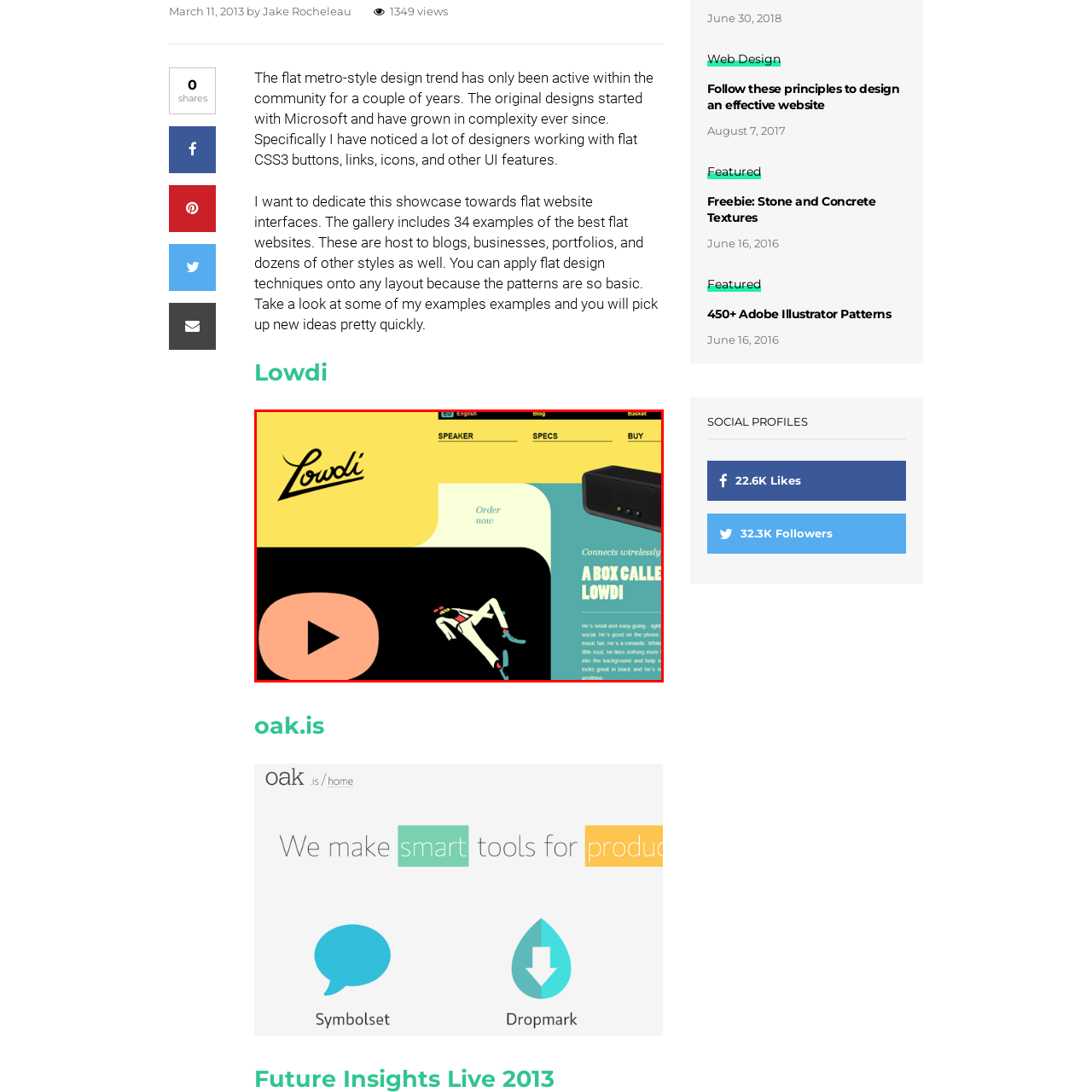Focus on the image marked by the red bounding box and offer an in-depth answer to the subsequent question based on the visual content: What is the shape of the play button?

The caption describes the play button as a large, circular play button, which indicates that the shape of the play button is circular.